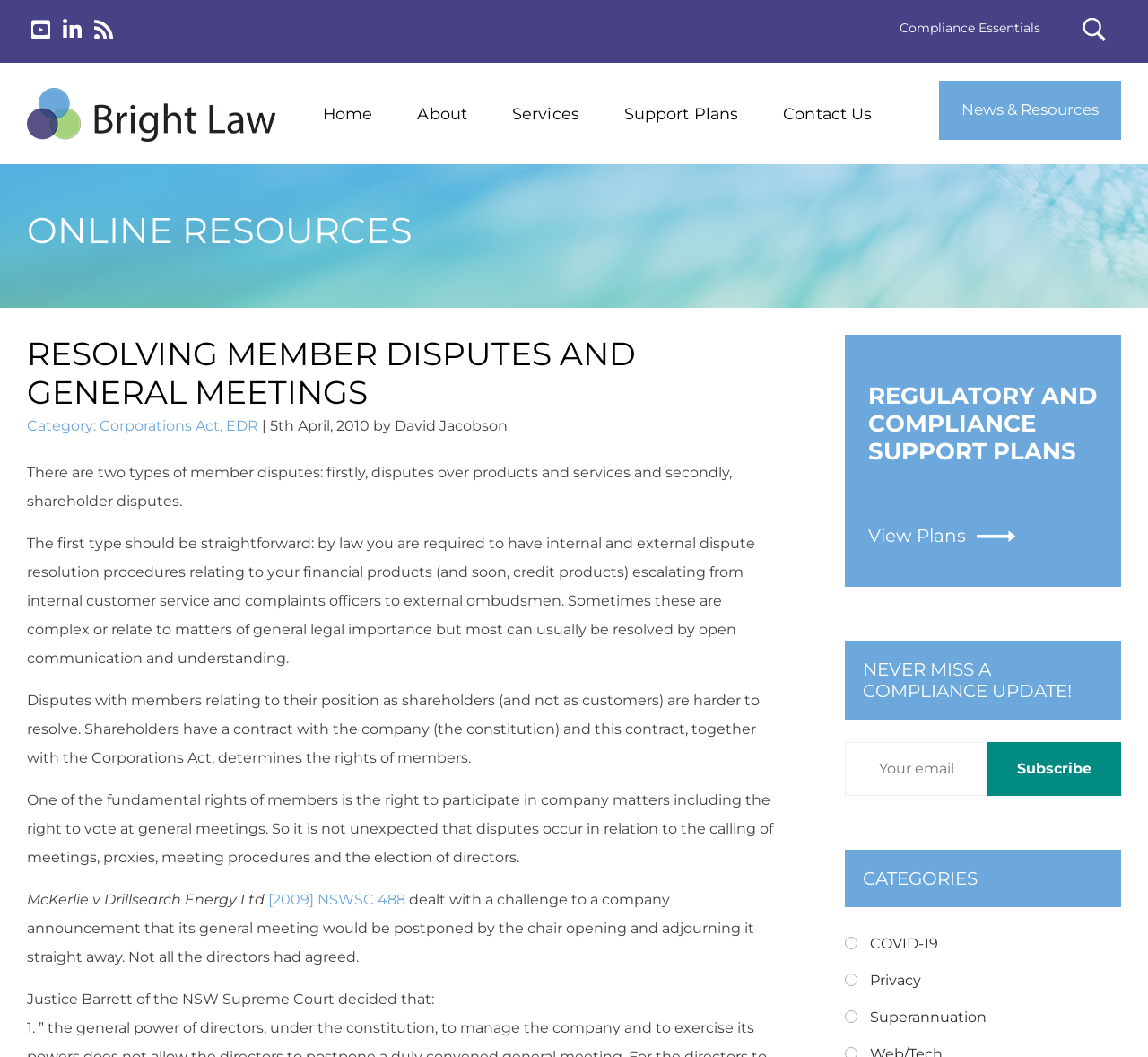Please determine the bounding box of the UI element that matches this description: Financial services compliance outsourcing. The coordinates should be given as (top-left x, top-left y, bottom-right x, bottom-right y), with all values between 0 and 1.

[0.427, 0.216, 0.622, 0.261]